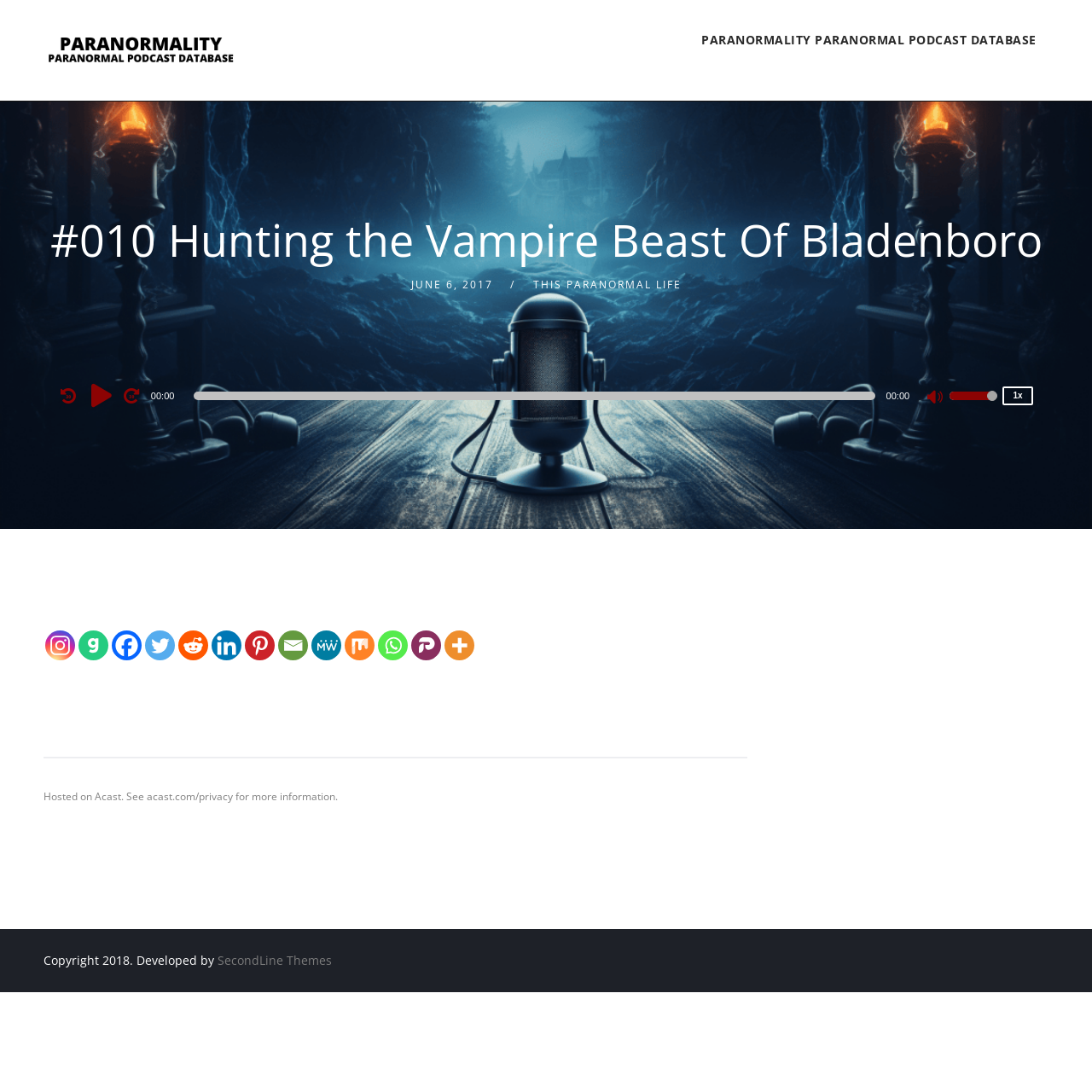Locate the bounding box coordinates of the area you need to click to fulfill this instruction: 'Read more about the Vampire Beast of Bladenboro'. The coordinates must be in the form of four float numbers ranging from 0 to 1: [left, top, right, bottom].

[0.04, 0.607, 0.677, 0.664]